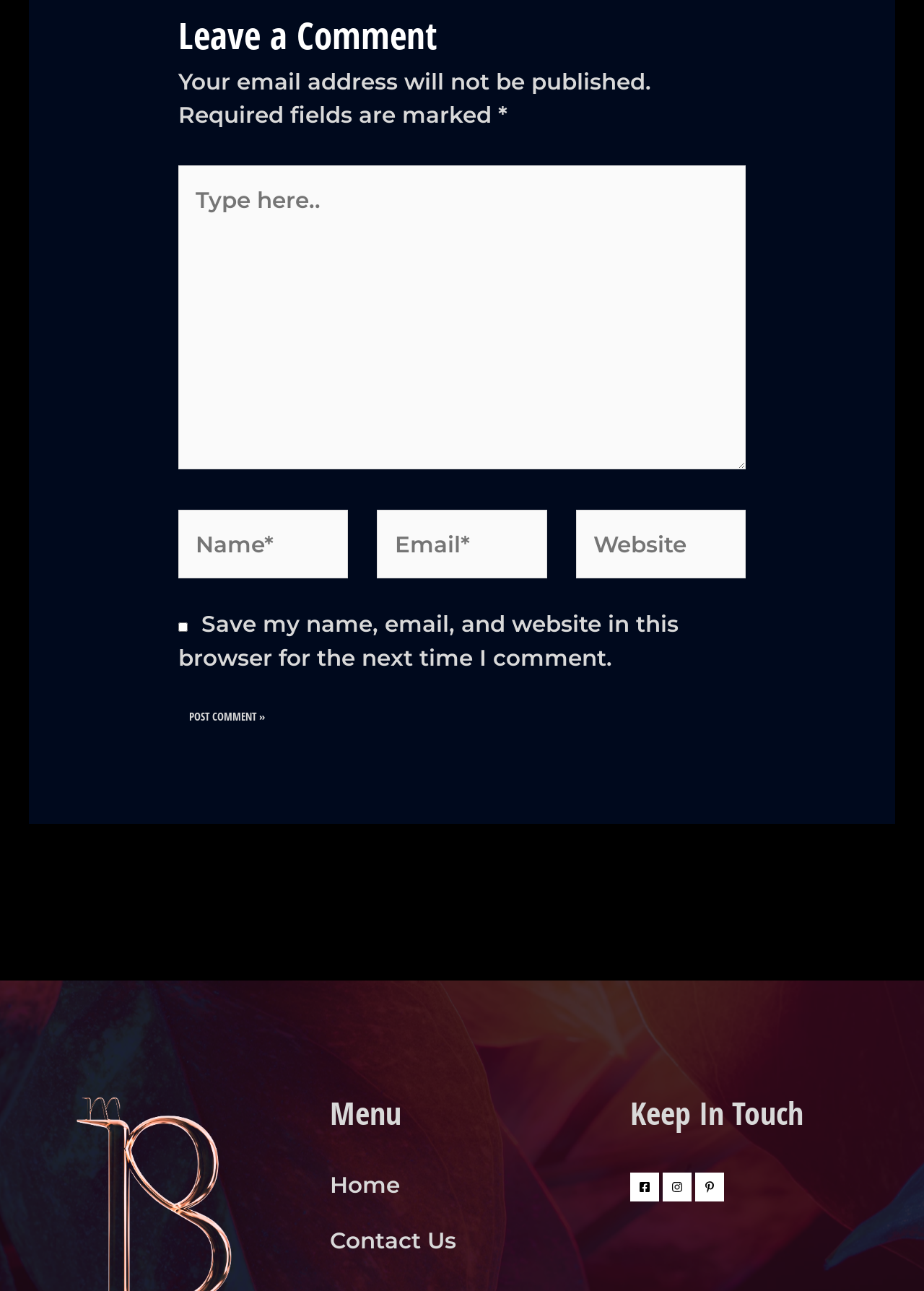What is the label of the required field next to the 'Email' text box?
Please respond to the question with a detailed and informative answer.

The 'Email' text box has a label 'Email*' next to it, indicating that it is a required field. The asterisk symbol '*' is commonly used to denote required fields.